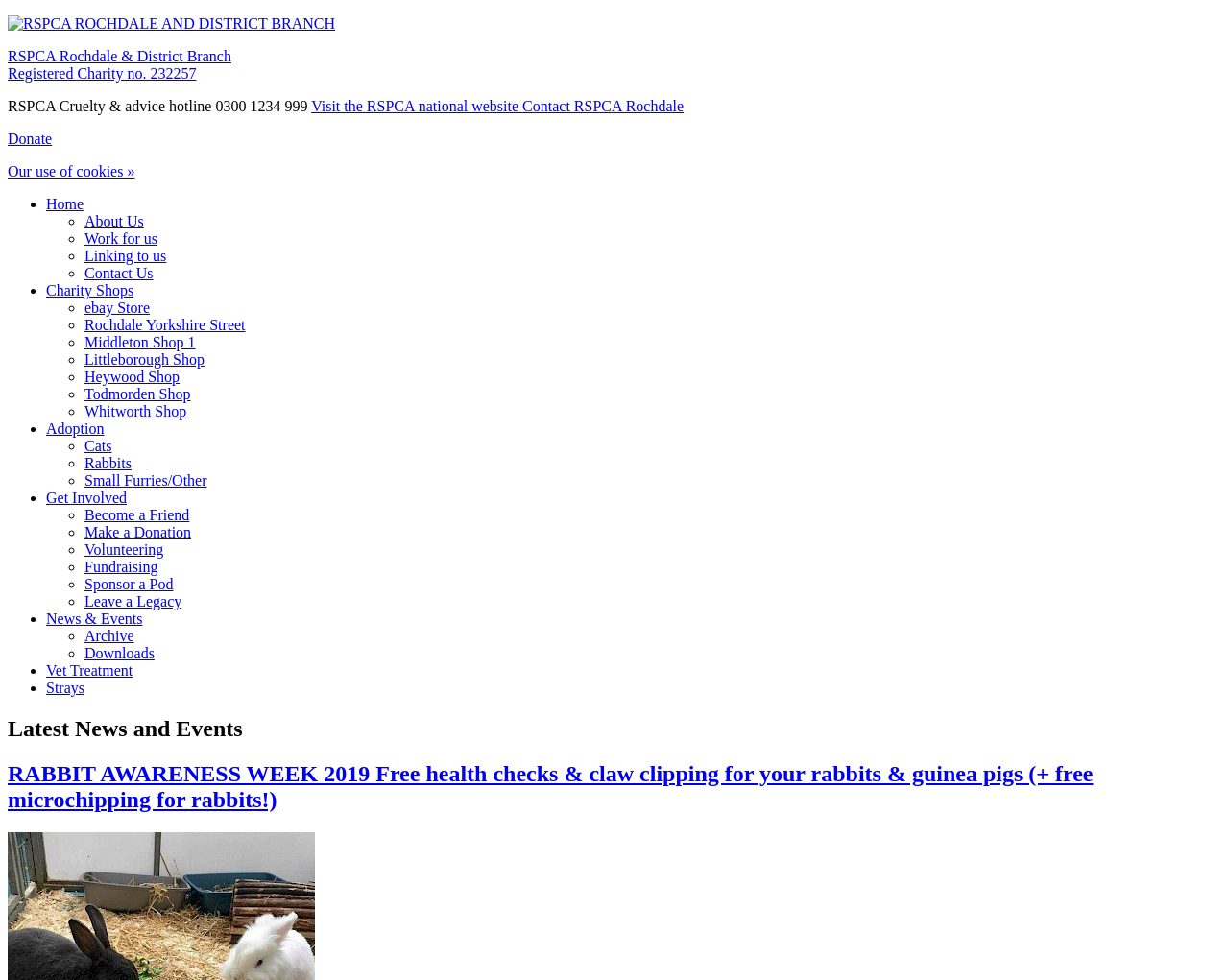What is the name of the charity organization?
Based on the image content, provide your answer in one word or a short phrase.

RSPCA